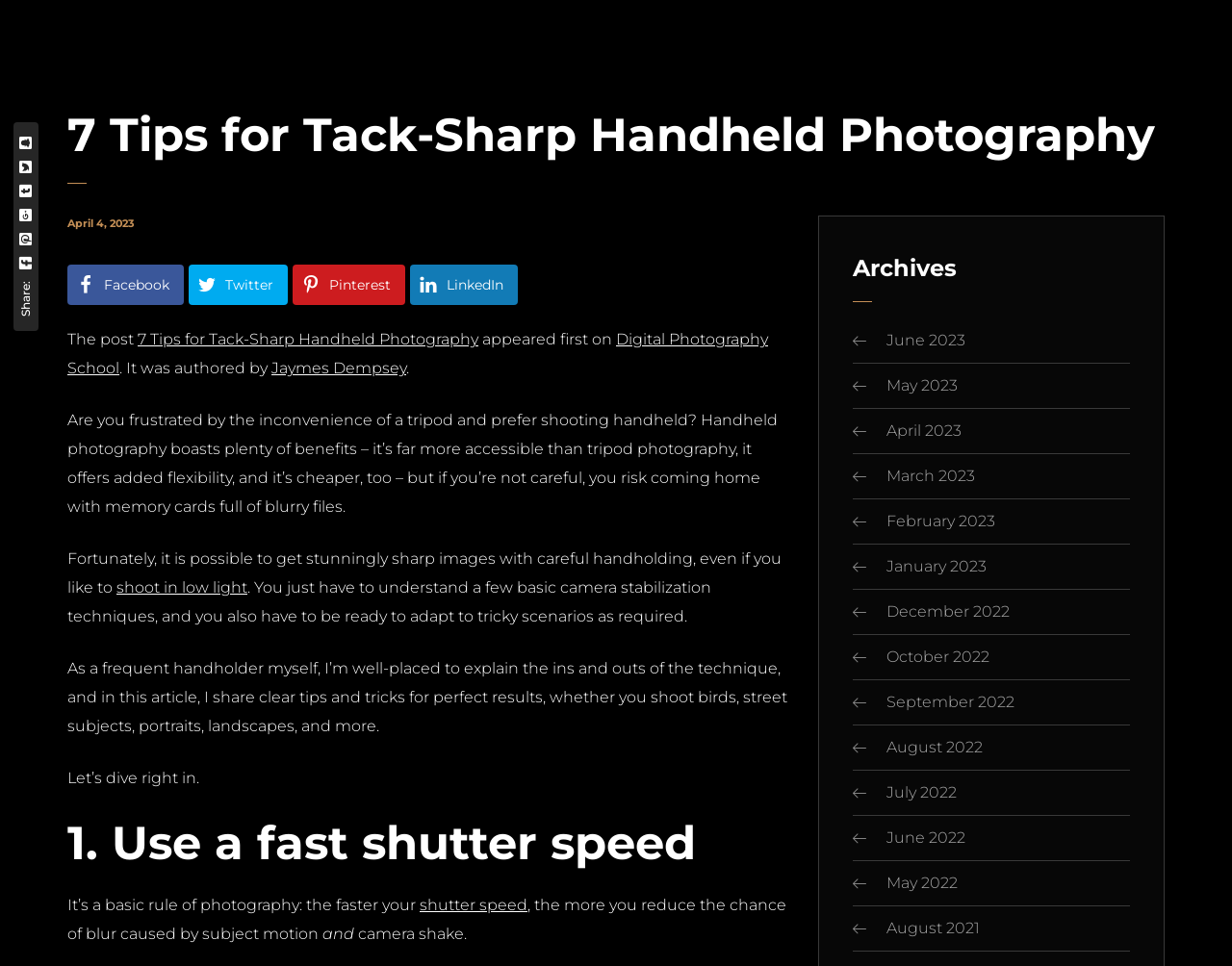Determine the bounding box coordinates of the element that should be clicked to execute the following command: "Share on Facebook".

[0.055, 0.274, 0.149, 0.316]